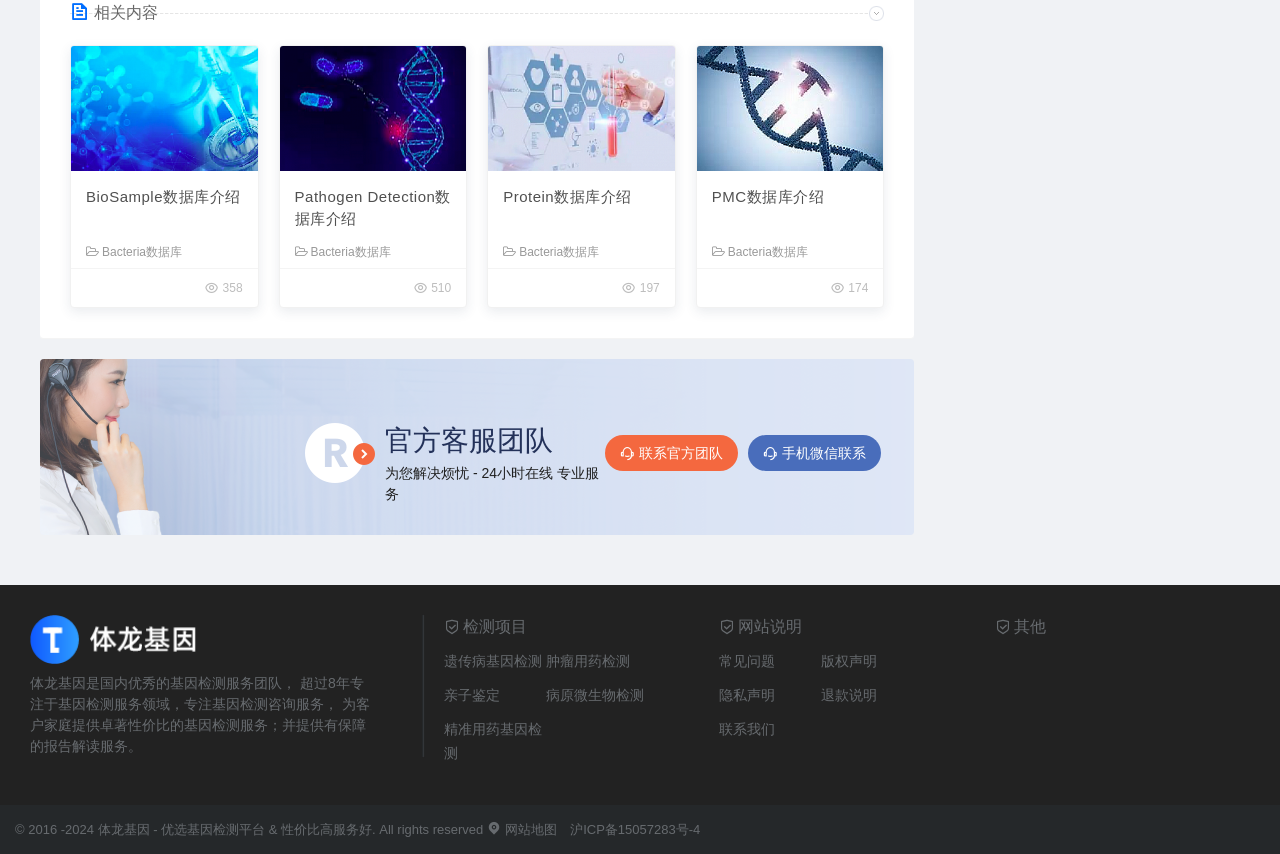Identify the coordinates of the bounding box for the element that must be clicked to accomplish the instruction: "Check the frequently asked questions".

[0.562, 0.764, 0.606, 0.783]